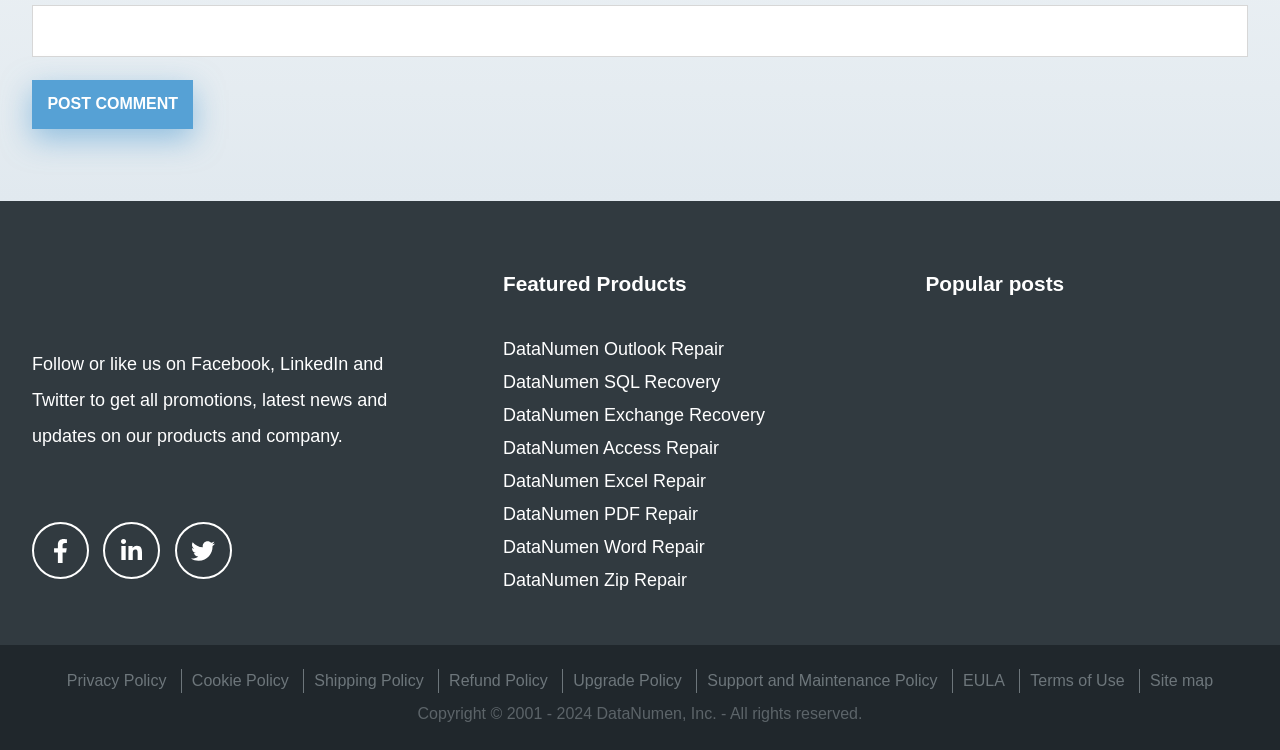What type of policies are listed at the bottom of the webpage?
Your answer should be a single word or phrase derived from the screenshot.

Company policies